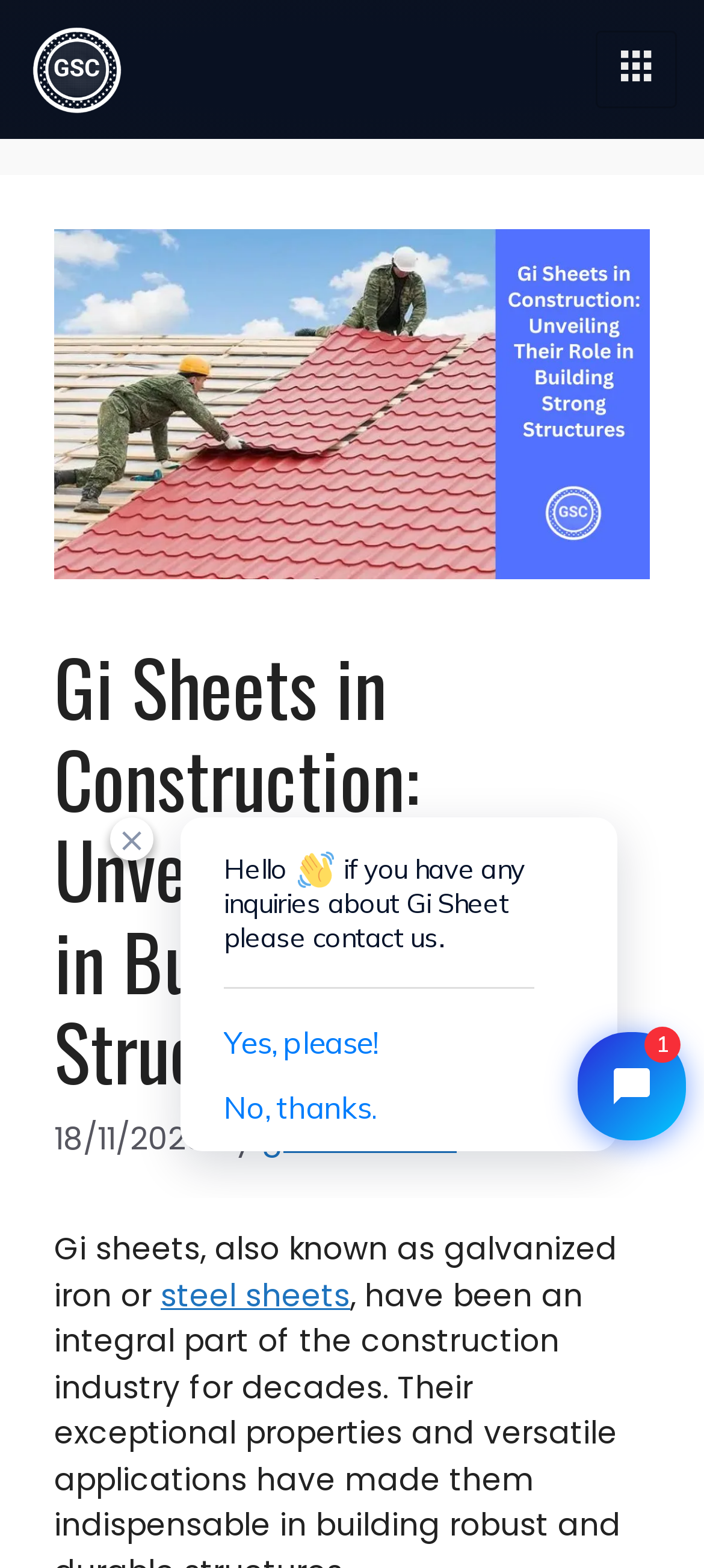Identify the main heading of the webpage and provide its text content.

Gi Sheets in Construction: Unveiling Their Role in Building Strong Structures